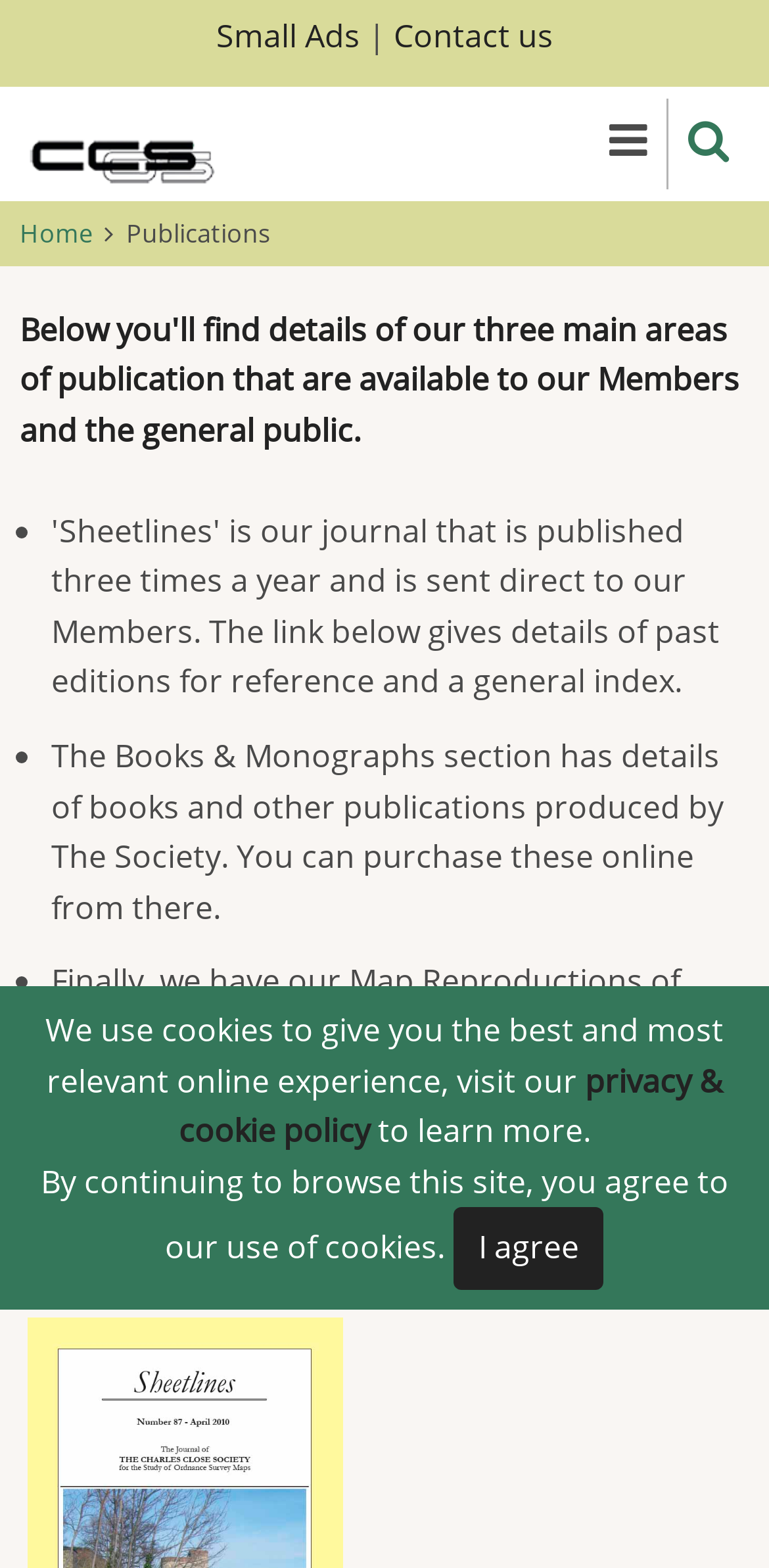What is the benefit of being a member of the society?
Respond to the question with a single word or phrase according to the image.

Receiving the journal 'Sheetlines' for free